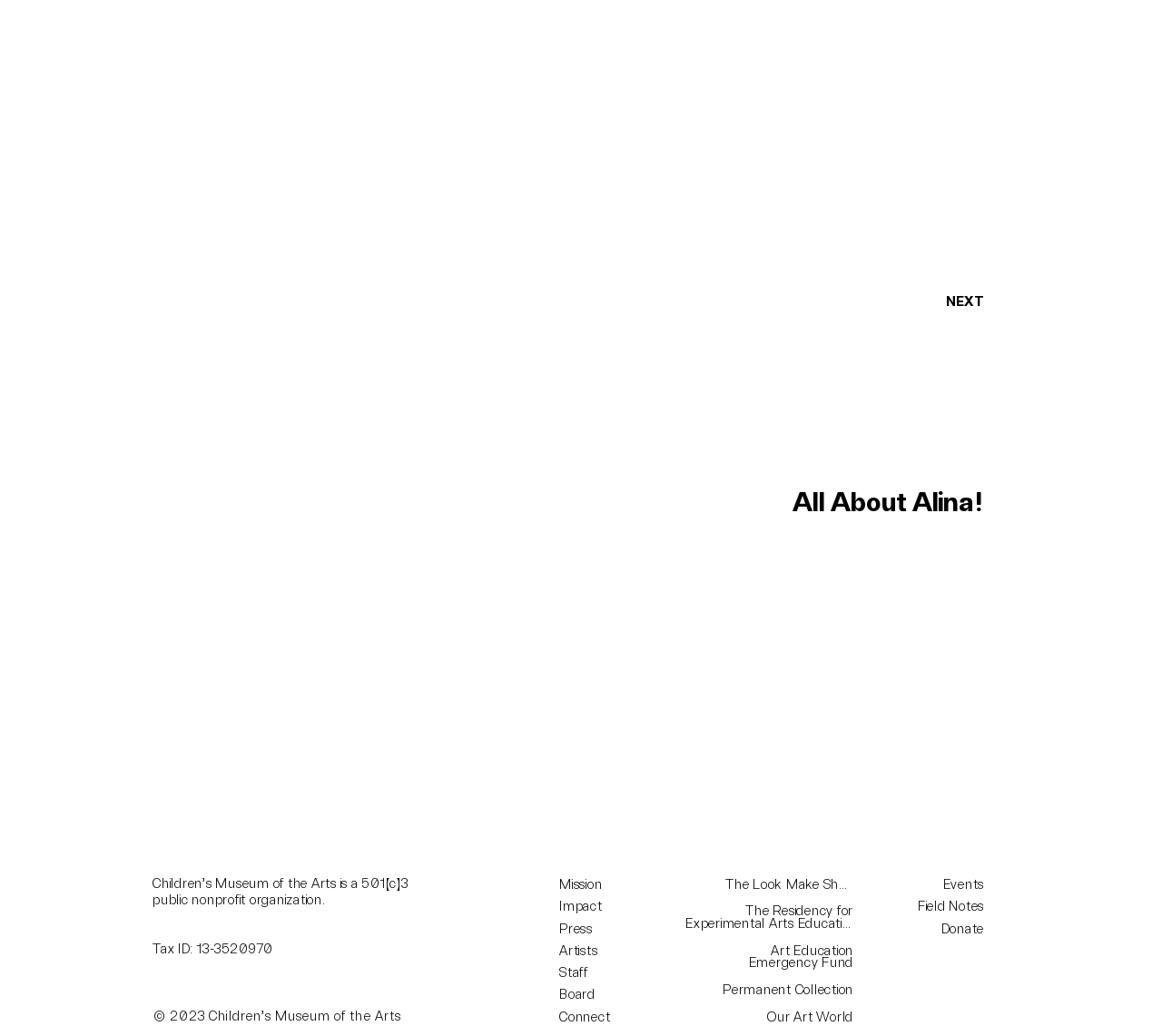Please answer the following query using a single word or phrase: 
What is the name of the organization?

Alina